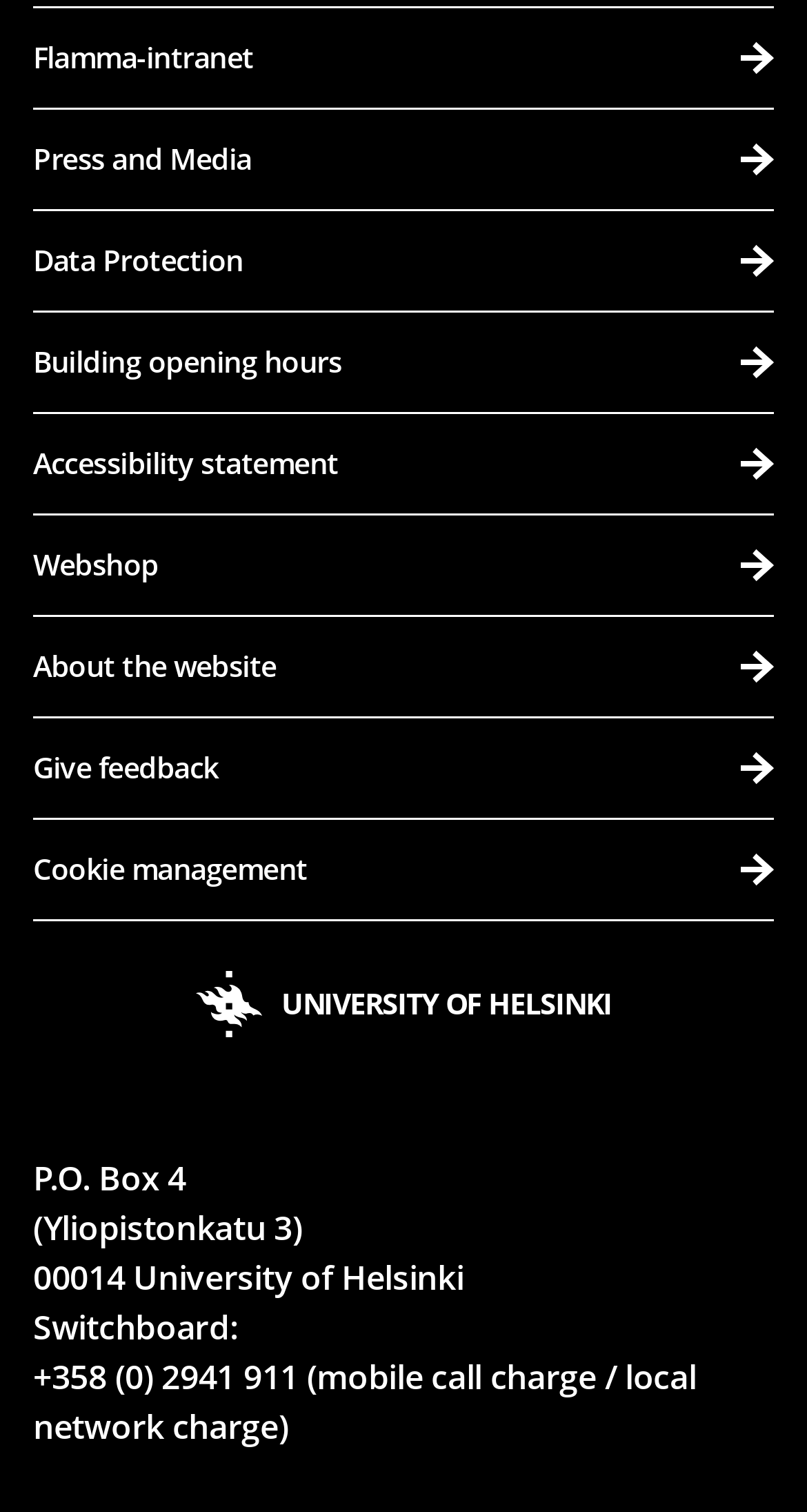Can you find the bounding box coordinates for the element that needs to be clicked to execute this instruction: "Visit the UNIVERSITY OF HELSINKI website"? The coordinates should be given as four float numbers between 0 and 1, i.e., [left, top, right, bottom].

[0.242, 0.642, 0.758, 0.686]